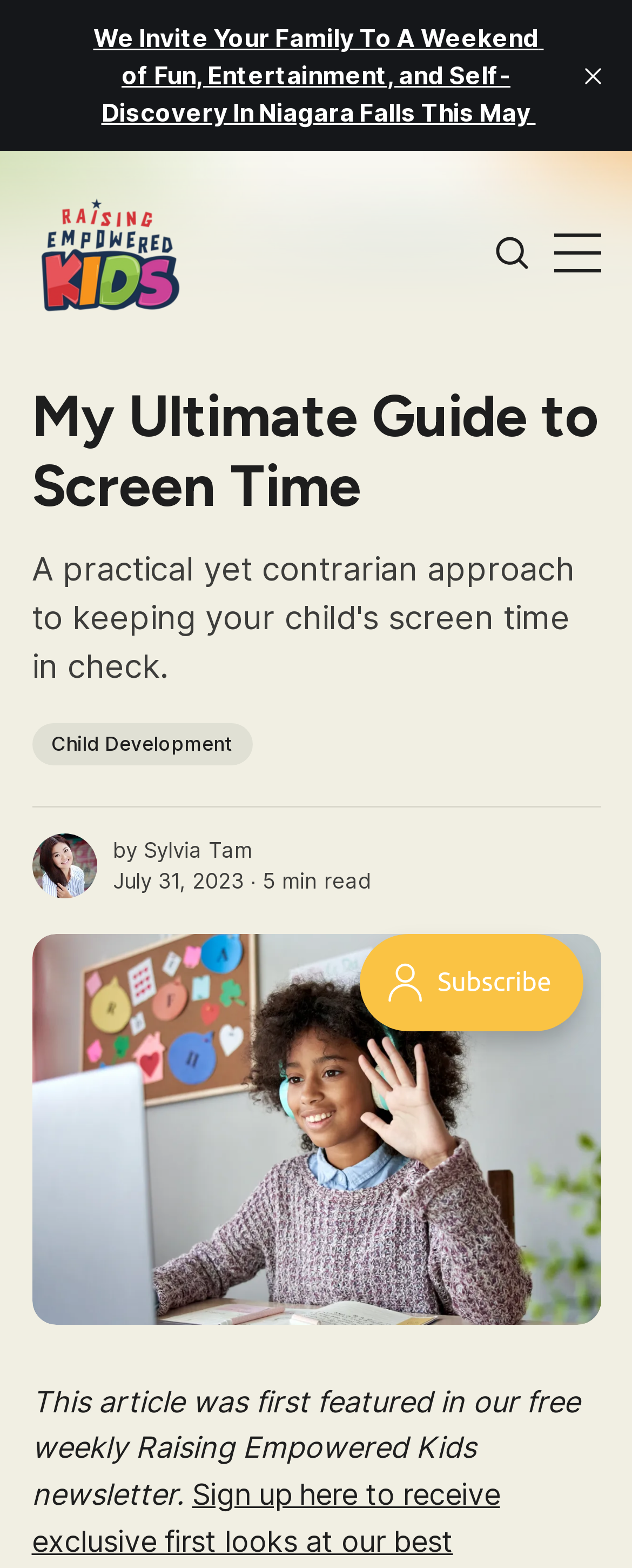Provide a thorough description of this webpage.

The webpage is about a guide to managing screen time for children, with a contrarian approach. At the top, there is a link to an event in Niagara Falls, and a close button with an accompanying image. Below this, there is a link to the "Raising Empowered Kids home" page, accompanied by an image.

The main content of the page is headed by a large title, "My Ultimate Guide to Screen Time", which spans almost the entire width of the page. Below this, there are links to related topics, including "Child Development" and an author profile, "Sylvia Tam", which includes an image and a brief description.

The main article is divided into sections, with a timestamp indicating that it was published on July 31, 2023, and an estimated reading time of 5 minutes. The article is accompanied by a large image that takes up most of the page.

At the bottom of the page, there is a static text block that mentions the article was originally featured in a newsletter. There is also an iframe element that appears to be a portal trigger, but its exact purpose is unclear.

Throughout the page, there are several images, including icons and graphics, that add visual interest and break up the text. The overall layout is organized, with clear headings and concise text, making it easy to navigate and read.